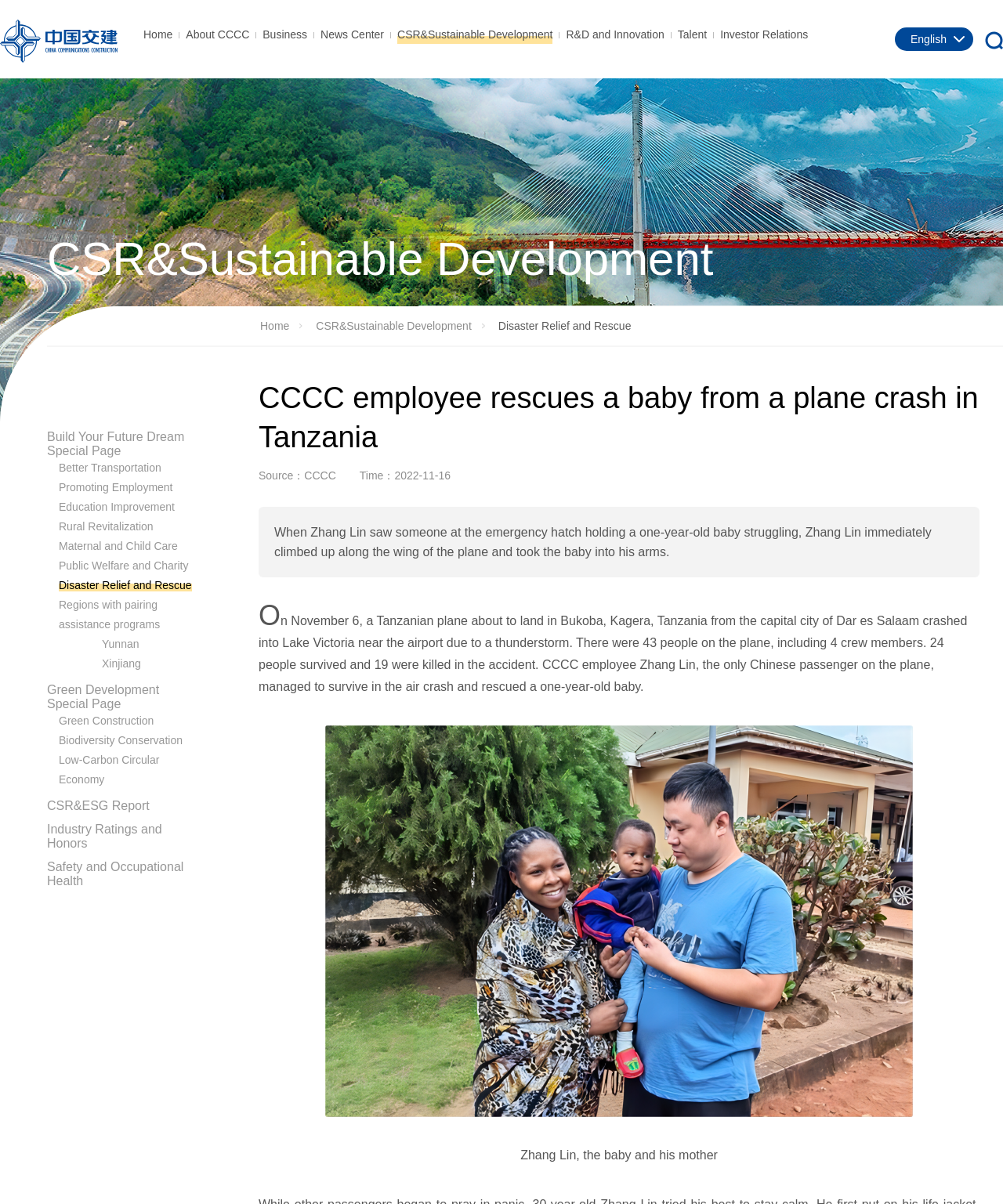Identify the bounding box for the described UI element. Provide the coordinates in (top-left x, top-left y, bottom-right x, bottom-right y) format with values ranging from 0 to 1: Description

None